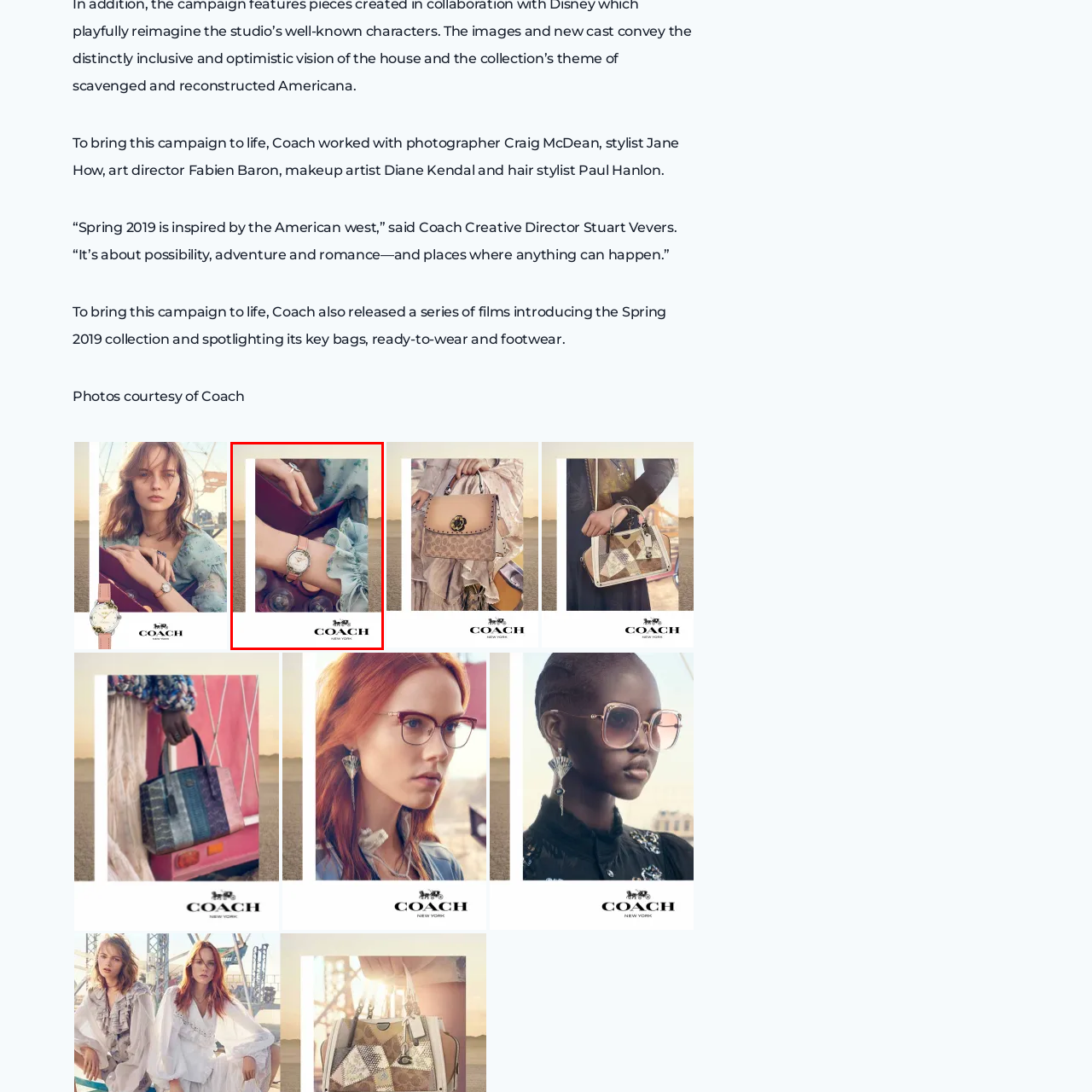What is the theme of the Coach Spring 2019 ad campaign?
Analyze the image within the red bounding box and respond to the question with a detailed answer derived from the visual content.

According to the caption, the Coach Spring 2019 ad campaign, which this image is a part of, emphasizes themes of adventure and romance inspired by the American West, as articulated by Coach's Creative Director, Stuart Vevers.